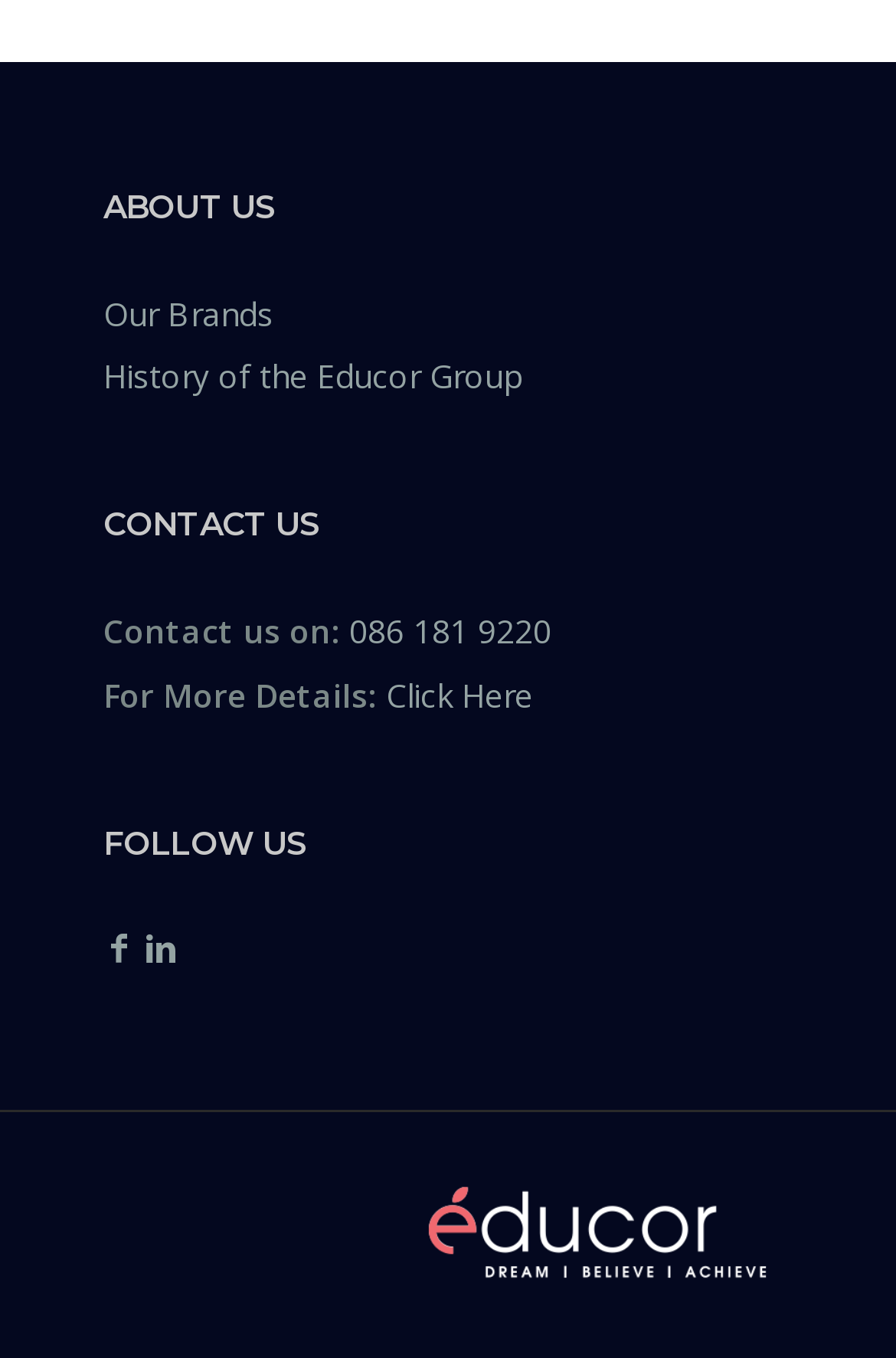Provide a short answer to the following question with just one word or phrase: What is the name of the group mentioned?

Educor Group